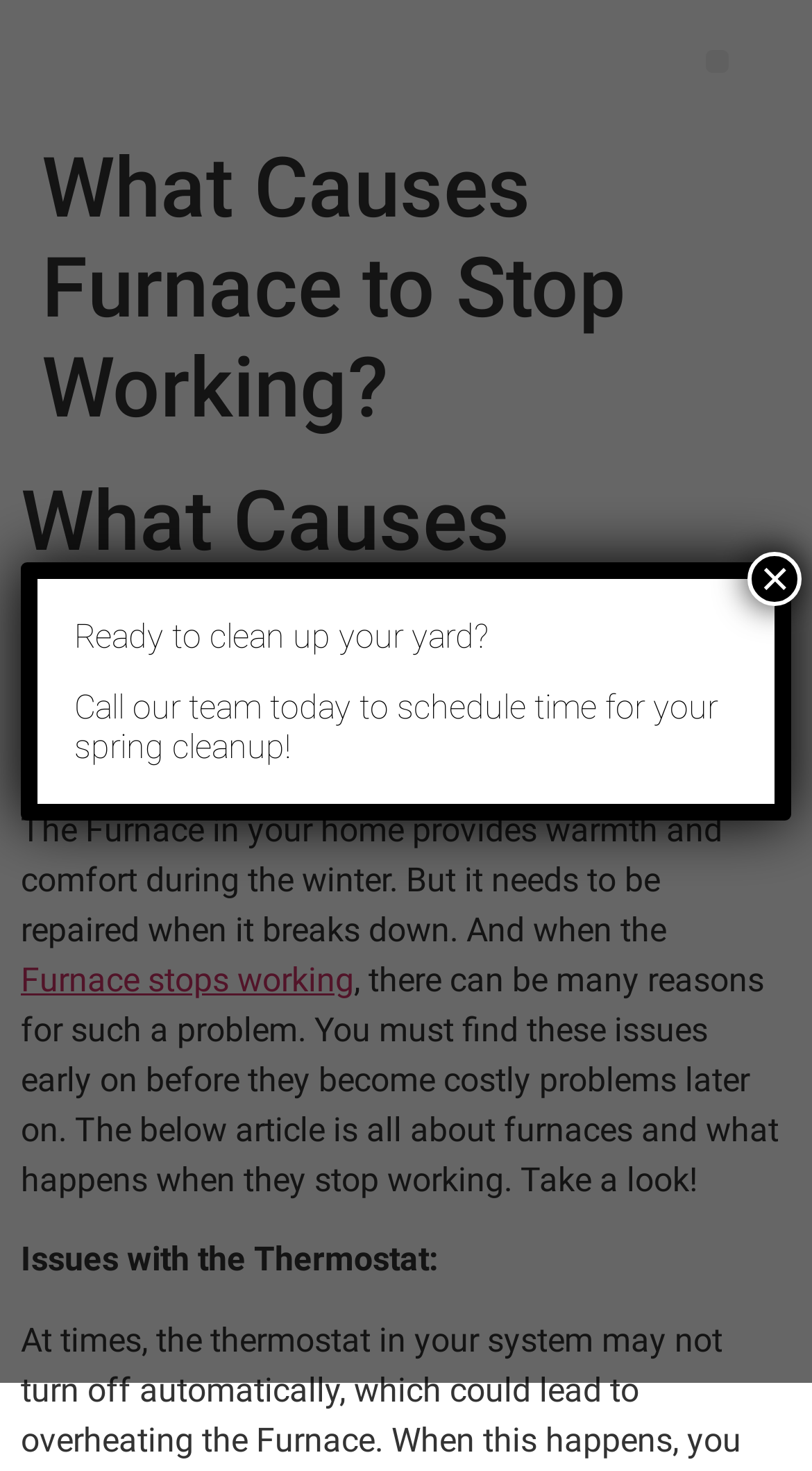Refer to the image and provide a thorough answer to this question:
What is the modal dialog about?

The modal dialog on the webpage appears to be an advertisement or promotion for yard cleanup services, encouraging users to call a team to schedule a spring cleanup, unrelated to the main content of the webpage.